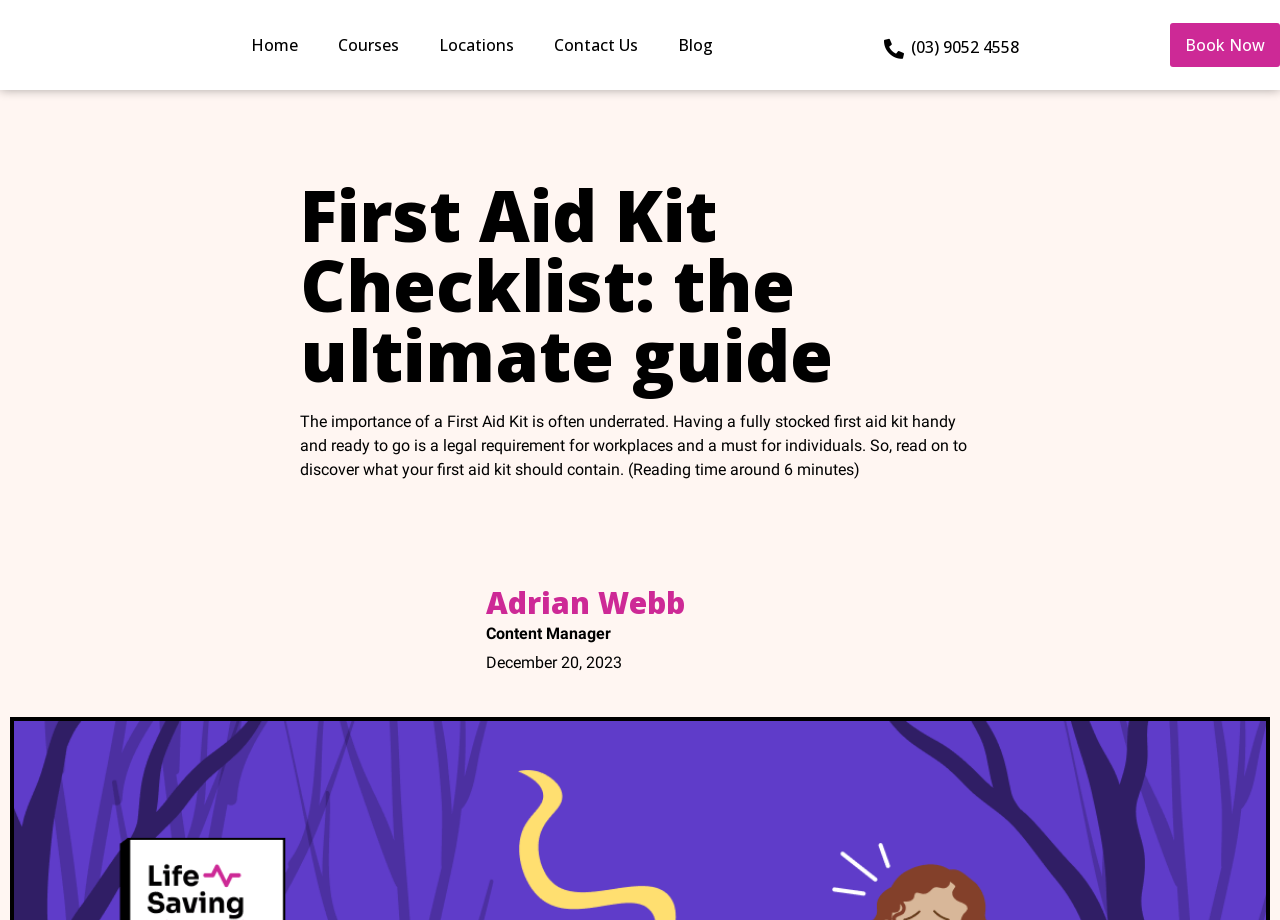Identify the bounding box for the UI element that is described as follows: "Contact Us".

None